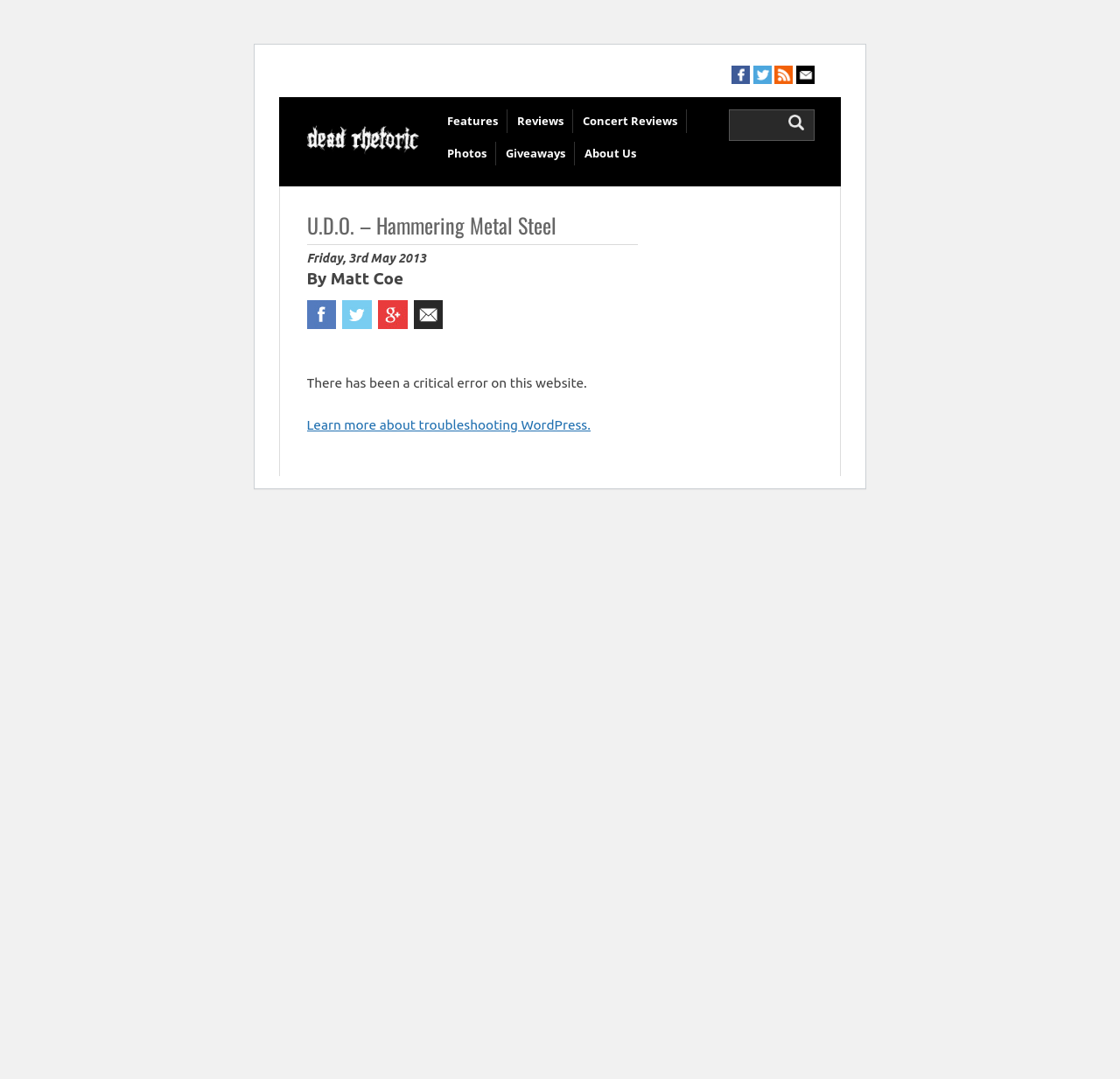Describe all significant elements and features of the webpage.

This webpage is about U.D.O.'s album "Hammering Metal Steel" on the website Dead Rhetoric. At the top, there are four links with corresponding images, aligned horizontally, taking up about a quarter of the screen width. Below these links, there are six navigation links: "Features", "Reviews", "Concert Reviews", "Photos", "Giveaways", and "About Us", arranged horizontally and centered on the page.

On the left side of the page, there is a heading "U.D.O. – Hammering Metal Steel" followed by the date "Friday, 3rd May 2013" and the author's name "By Matt Coe". Below this information, there are four links with images, stacked vertically.

In the middle of the page, there is a search box with a "Search" button to its right. Below the search box, there is an error message "There has been a critical error on this website." with a link to "Learn more about troubleshooting WordPress."